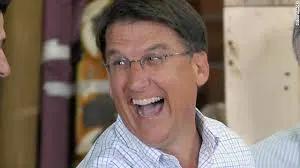Answer the question with a brief word or phrase:
Is the man engaged in a conversation about real estate?

No